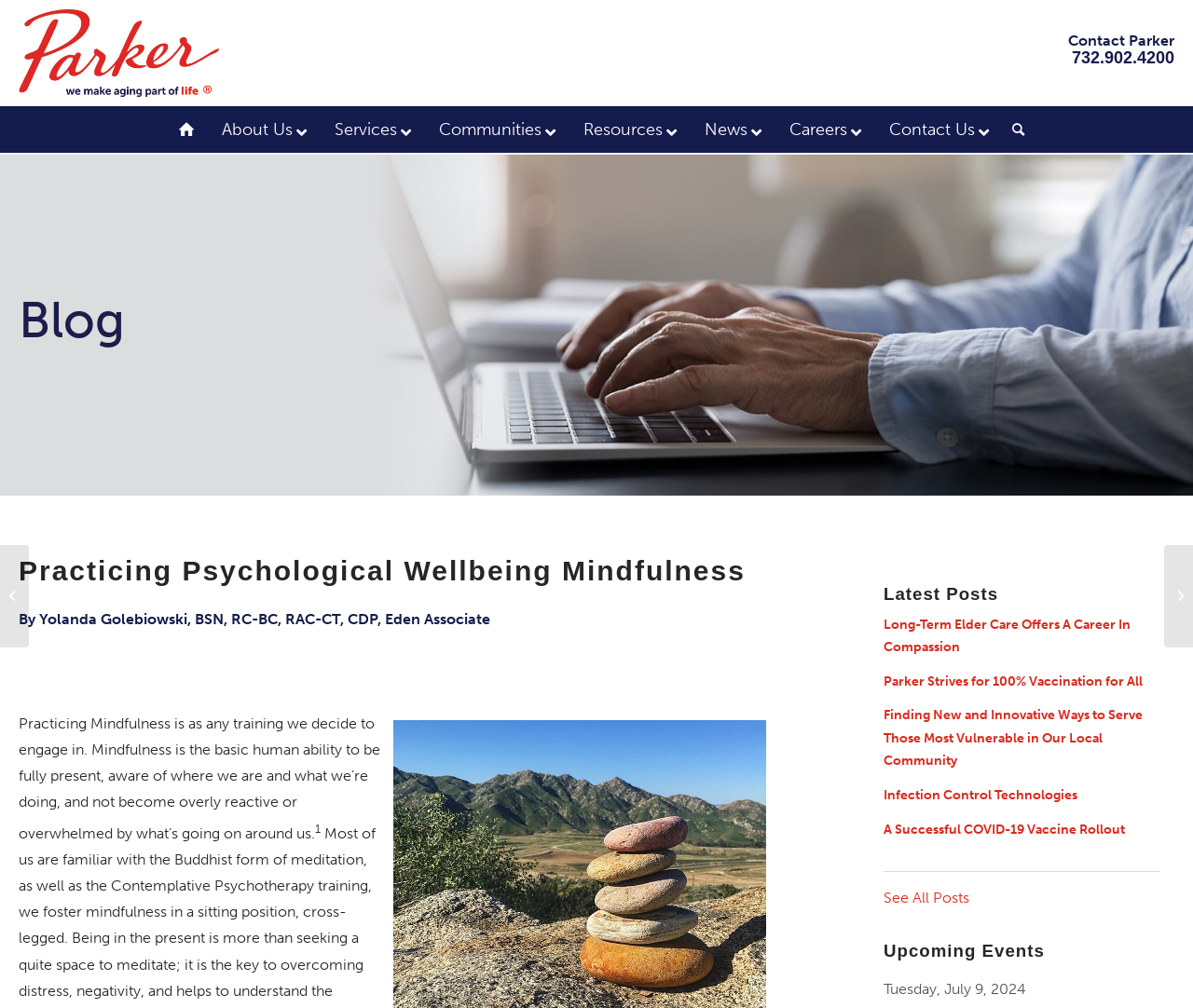What is the date of the upcoming event?
Based on the screenshot, provide a one-word or short-phrase response.

Tuesday, July 9, 2024